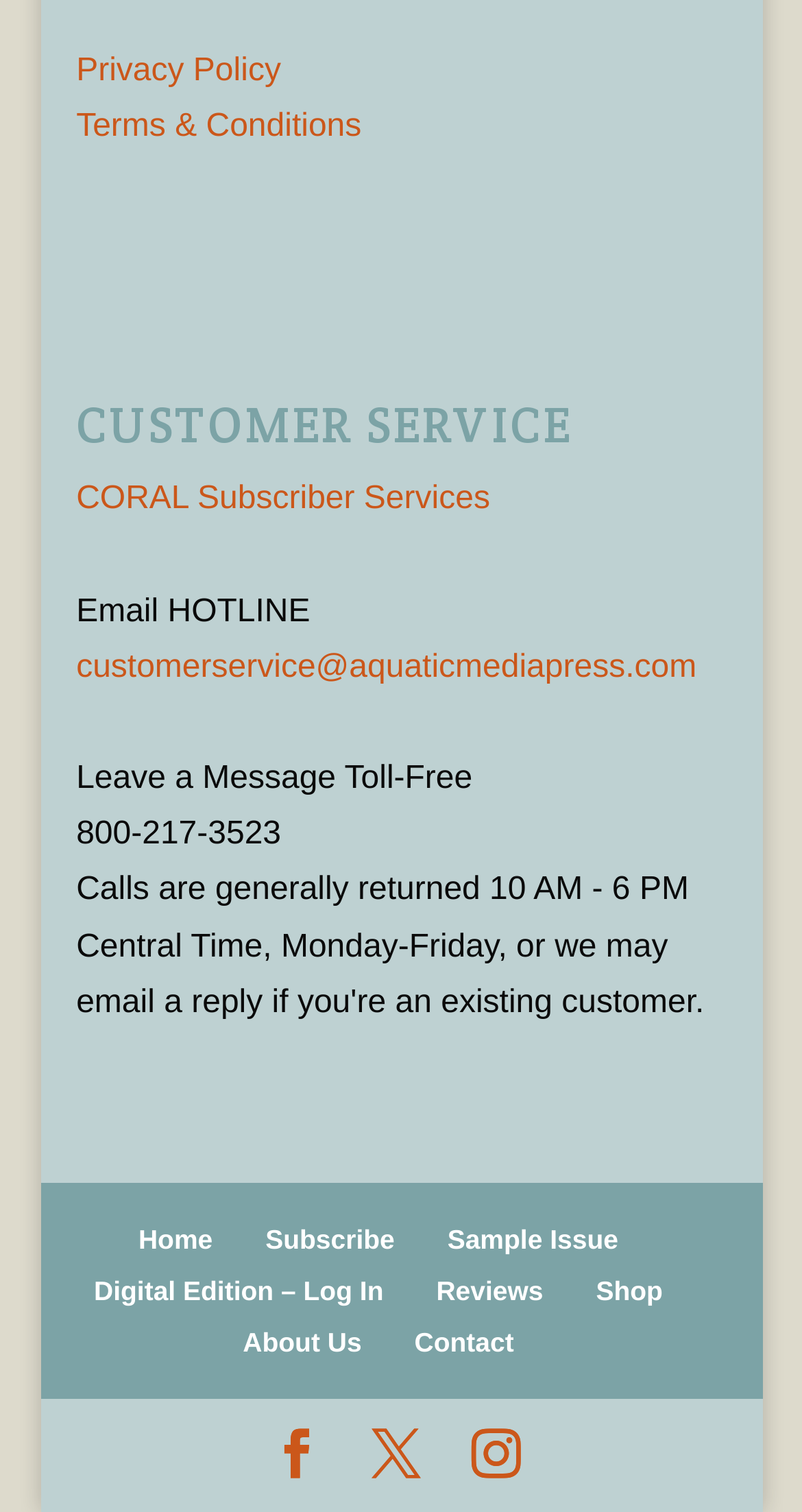What is the toll-free number for customer service?
Use the information from the screenshot to give a comprehensive response to the question.

I found the toll-free number '800-217-3523' mentioned on the webpage under the 'CUSTOMER SERVICE' heading, which suggests it is a contact number for customer inquiries.